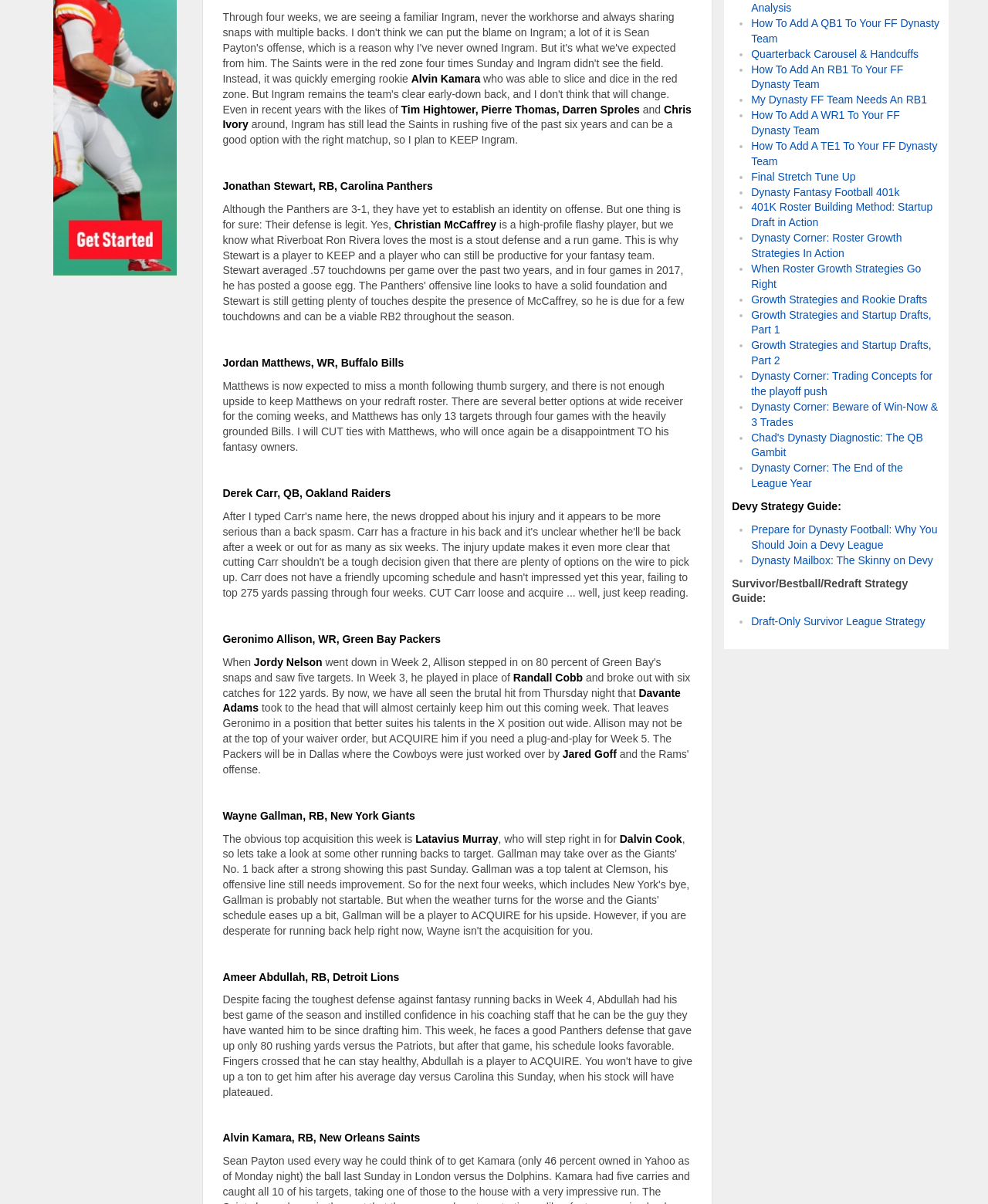Locate the bounding box of the user interface element based on this description: "Growth Strategies and Rookie Drafts".

[0.76, 0.243, 0.938, 0.254]